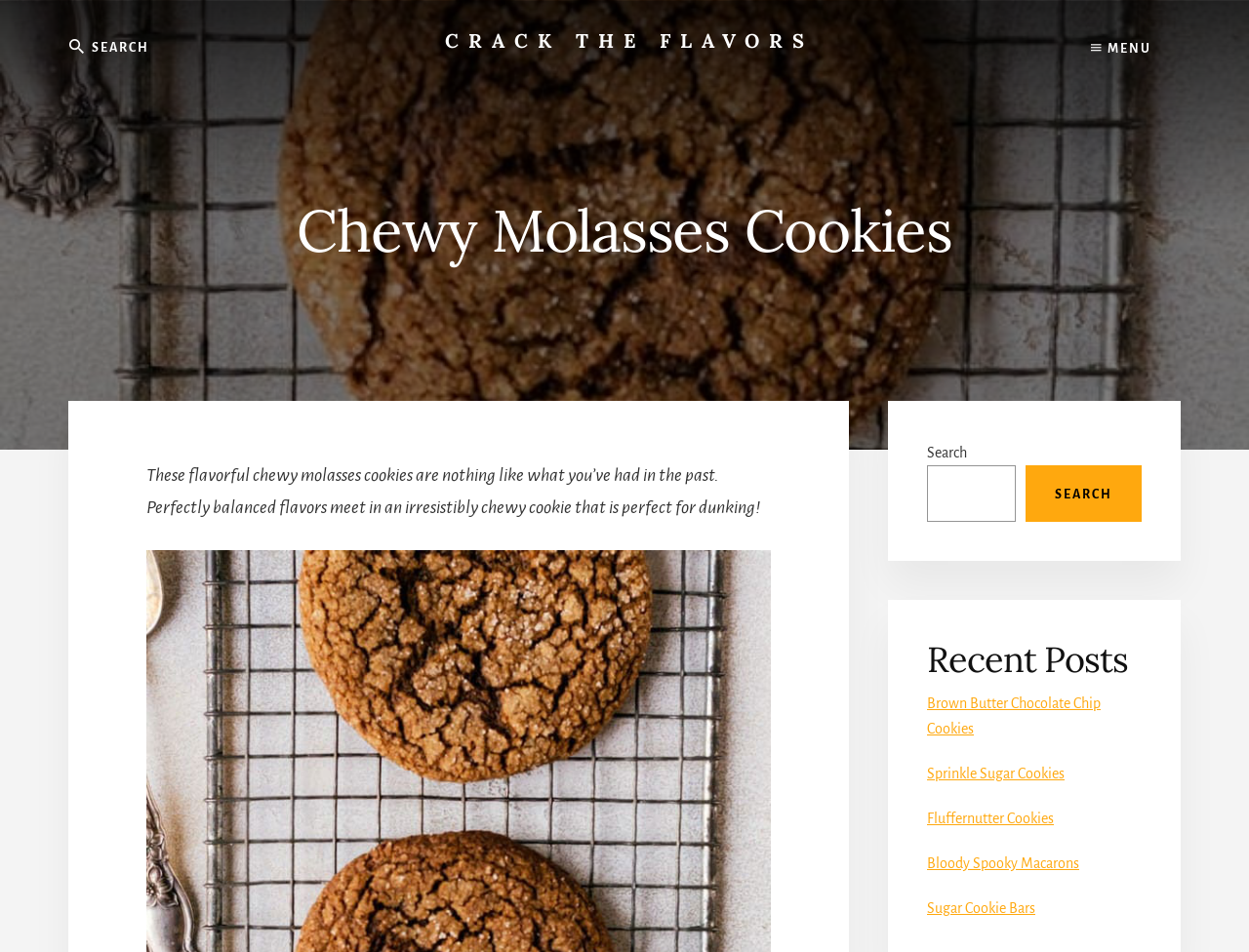Provide a single word or phrase answer to the question: 
What is the name of the company?

Cooperstown Cookie Company